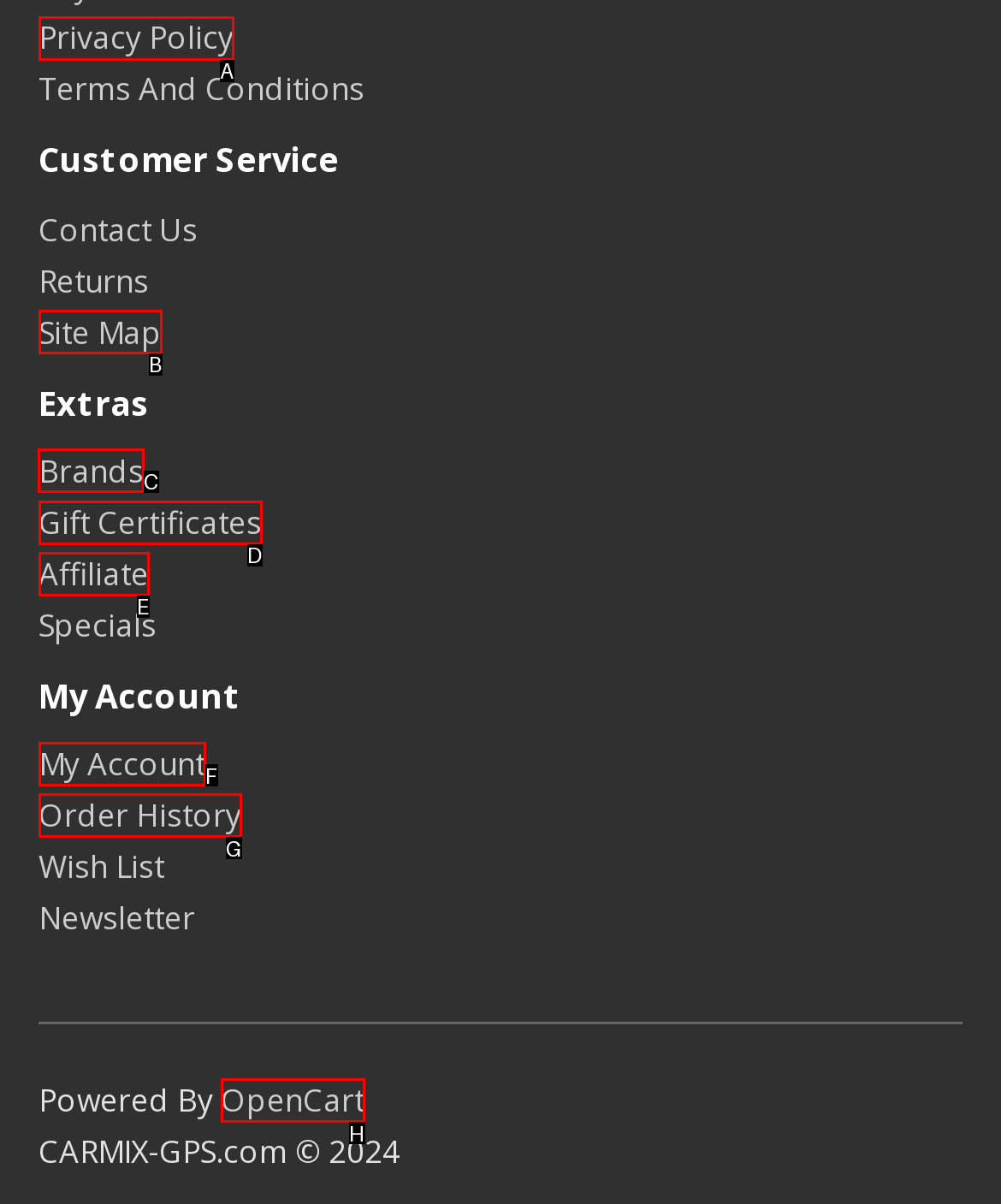Select the letter of the UI element you need to click to complete this task: Explore brands.

C